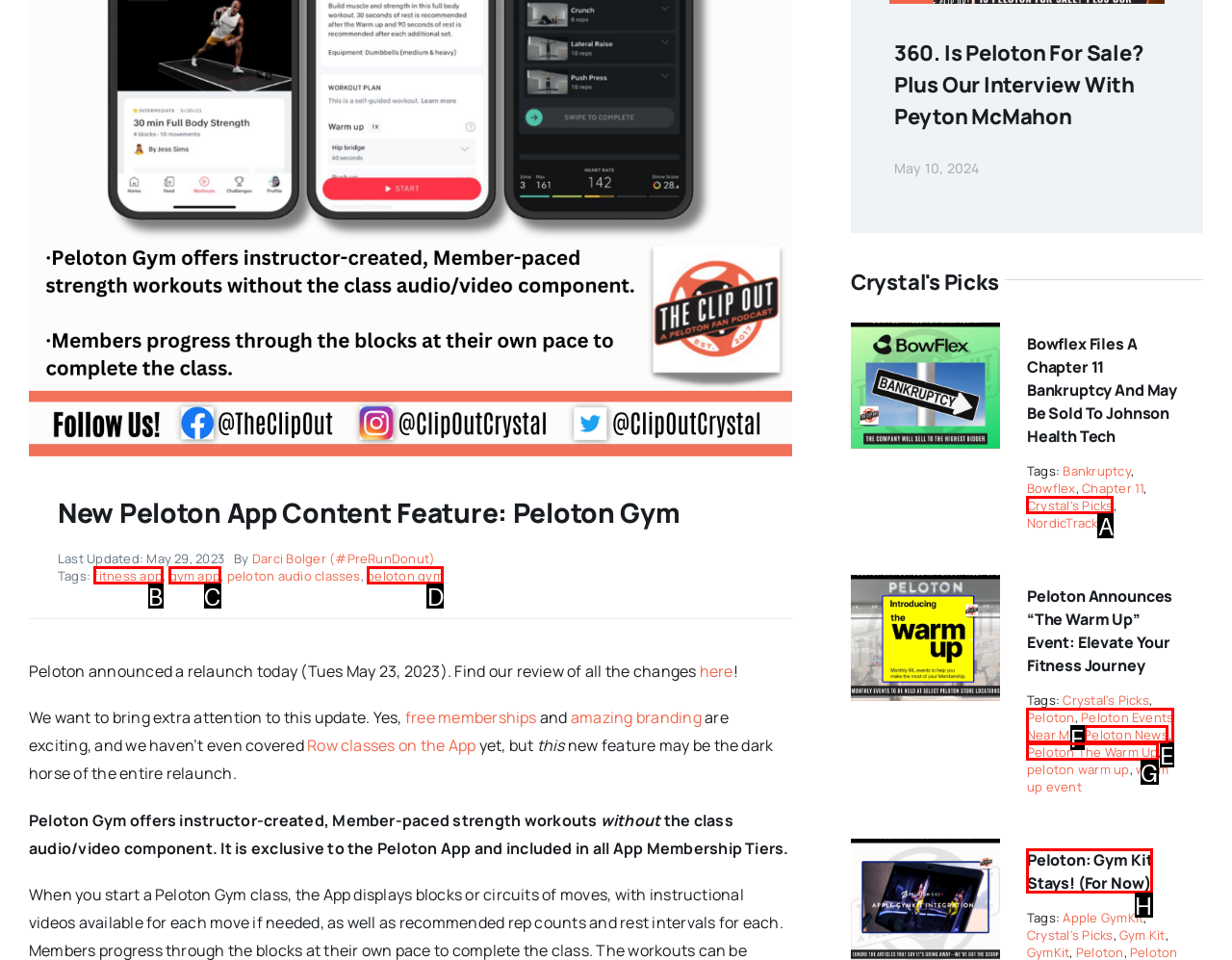Which option corresponds to the following element description: peloton gym?
Please provide the letter of the correct choice.

D